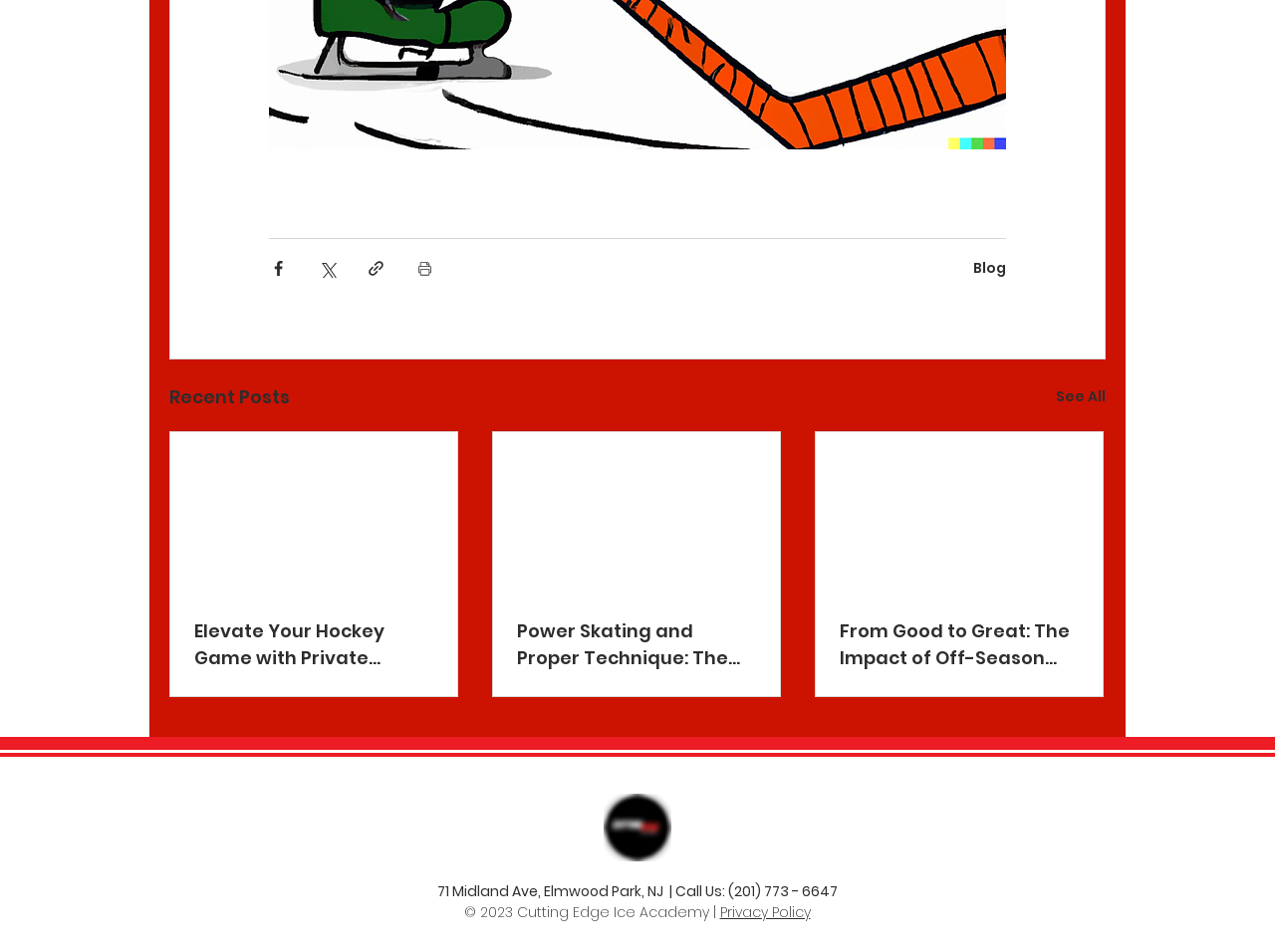What is the phone number of the ice academy?
Look at the image and provide a short answer using one word or a phrase.

(201) 773 - 6647